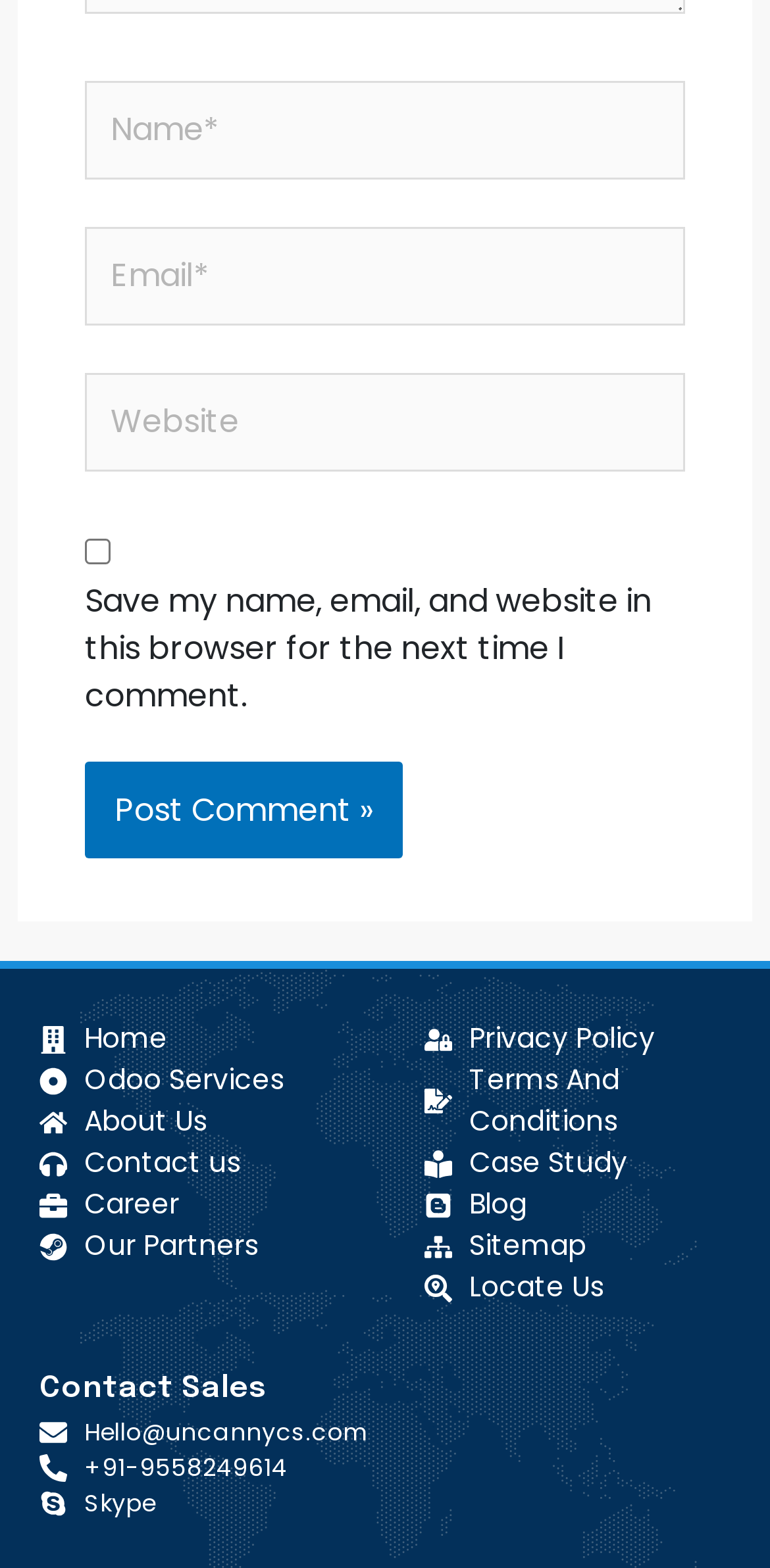Provide the bounding box coordinates of the section that needs to be clicked to accomplish the following instruction: "Check casino."

None